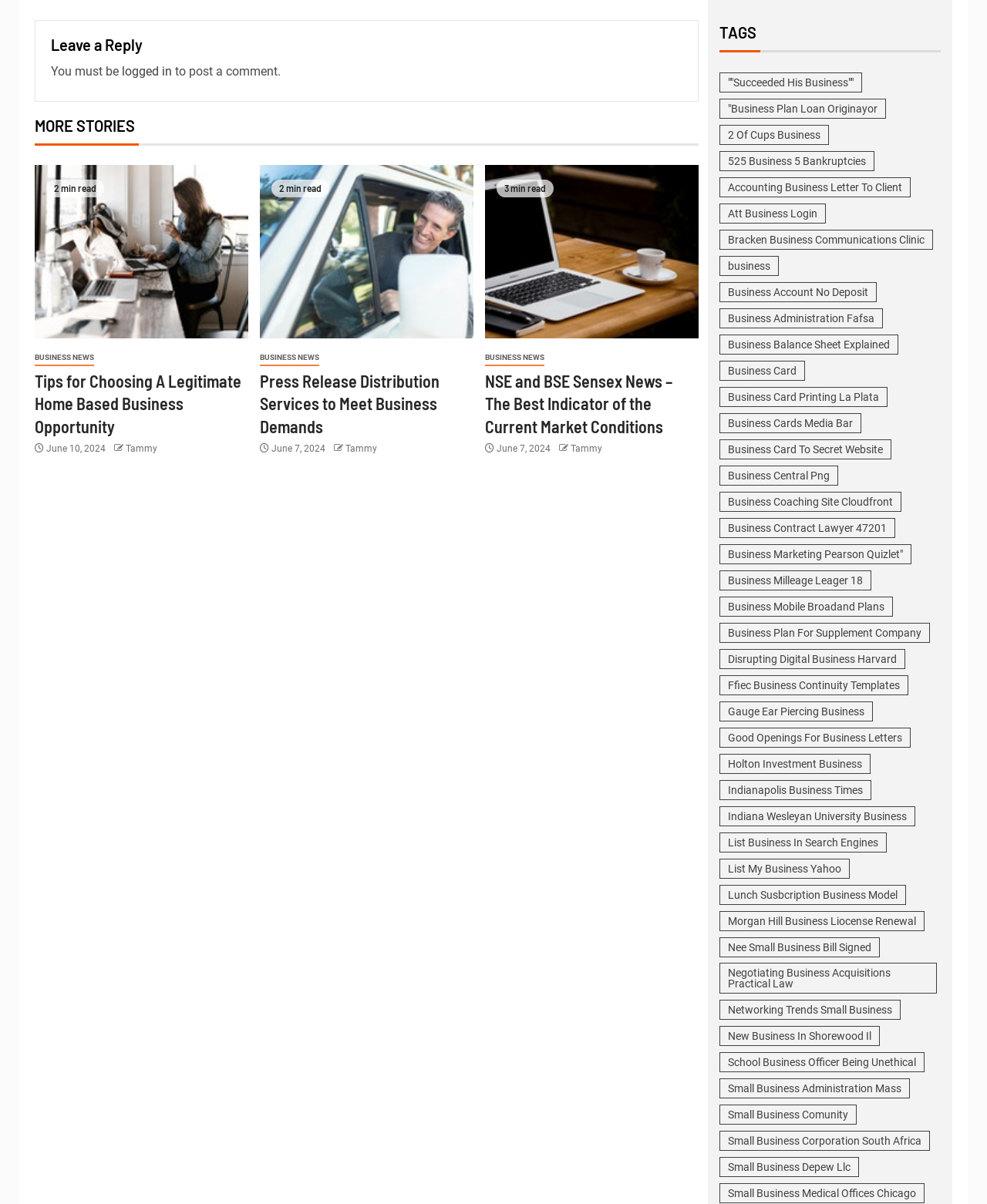Bounding box coordinates are specified in the format (top-left x, top-left y, bottom-right x, bottom-right y). All values are floating point numbers bounded between 0 and 1. Please provide the bounding box coordinate of the region this sentence describes: Tammy

[0.578, 0.368, 0.61, 0.377]